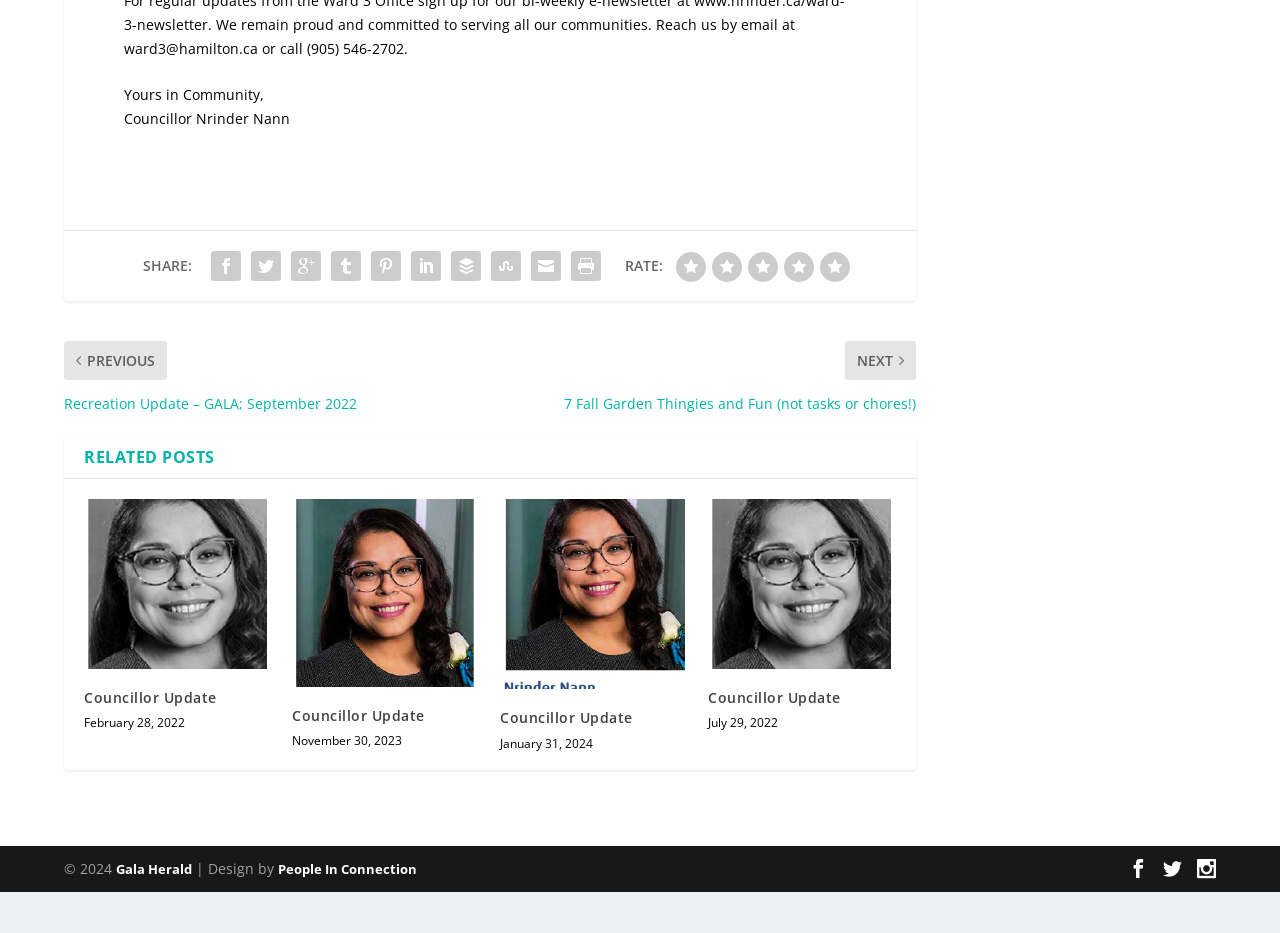Please provide a comprehensive answer to the question below using the information from the image: How many related posts are listed on the webpage?

There are 5 related posts listed on the webpage, each with a heading element containing the text 'Councillor Update' and a link element with the same text.